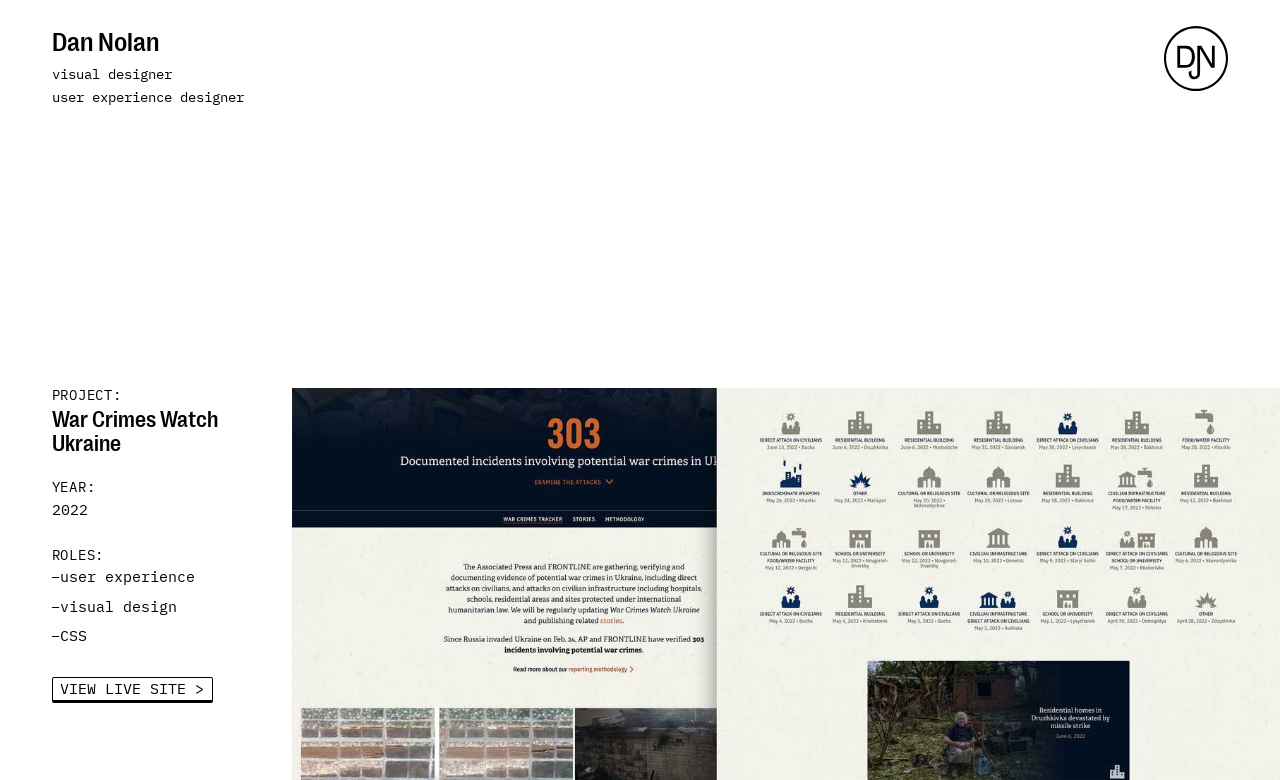What is the year of the project?
Identify the answer in the screenshot and reply with a single word or phrase.

2022